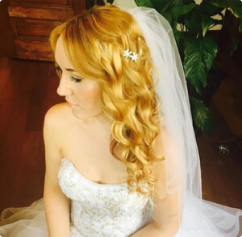What is the atmosphere of the surroundings?
Using the image, provide a detailed and thorough answer to the question.

The caption describes the warm wooden background and lush greenery in the surroundings, which creates an 'intimate atmosphere', suggesting a cozy and private setting.